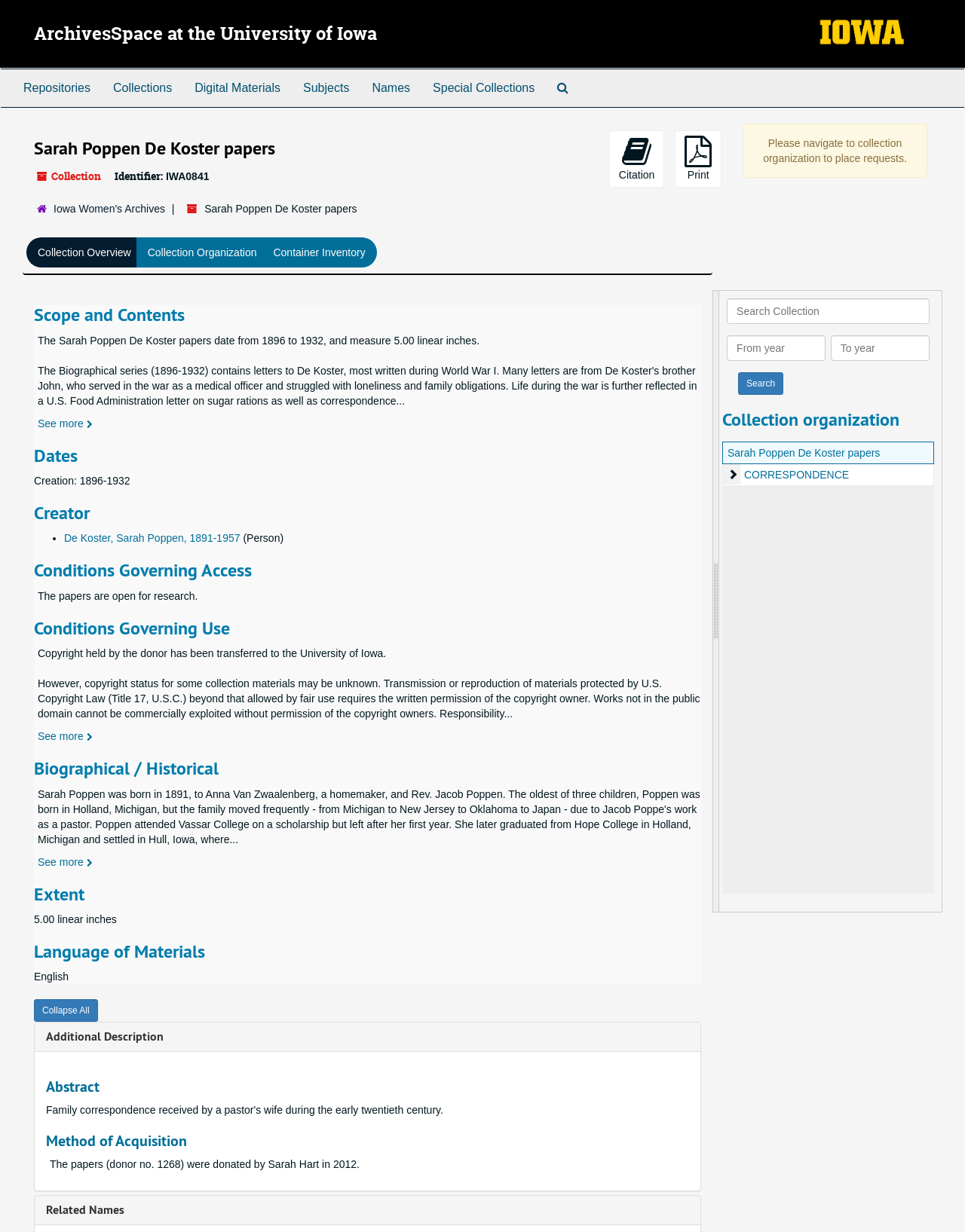What is the extent of the collection?
Craft a detailed and extensive response to the question.

I found the answer by looking at the heading element with the text 'Extent' and its corresponding static text element with the value '5.00 linear inches'.